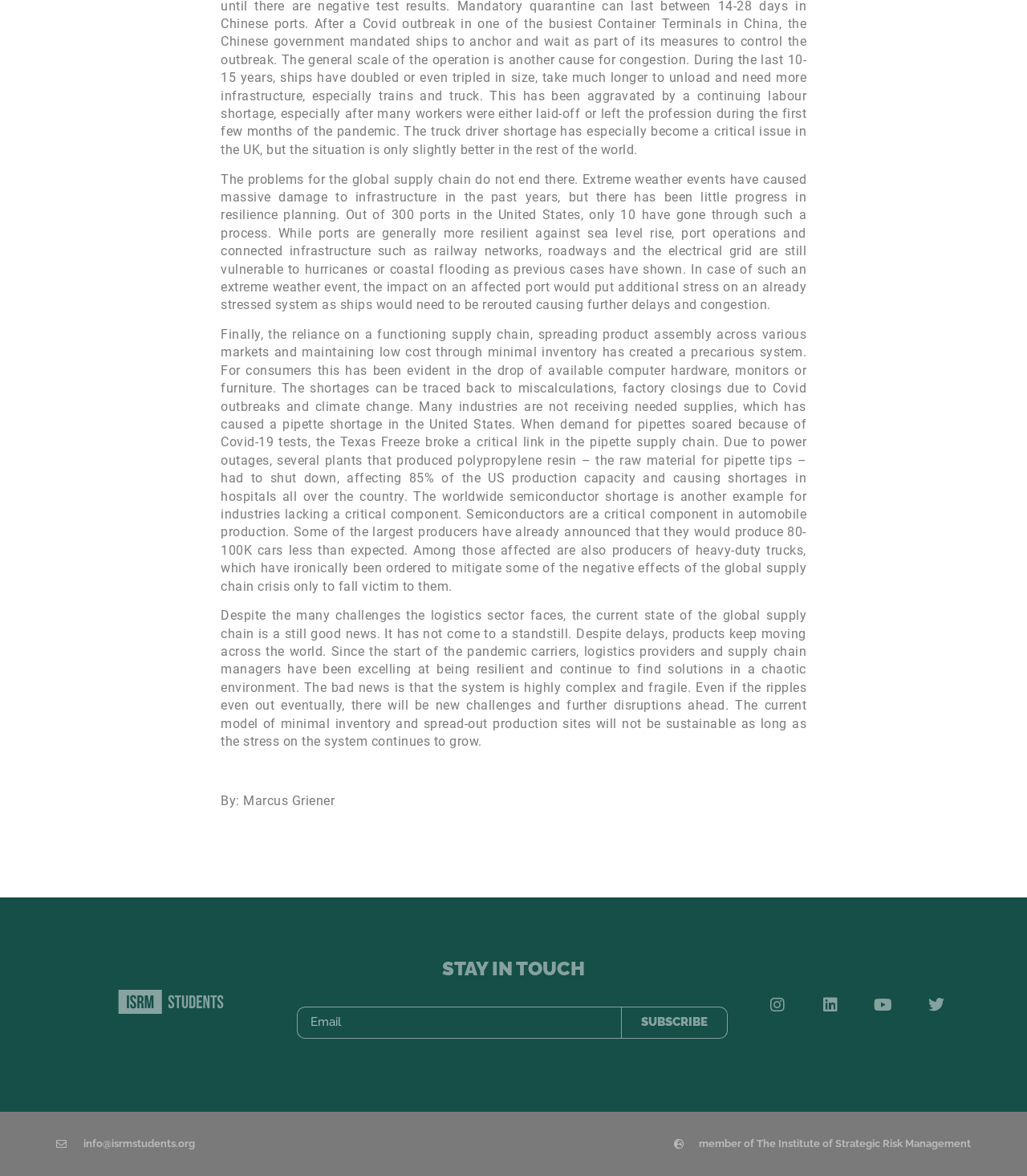Provide the bounding box coordinates of the HTML element described by the text: "Linkedin".

[0.785, 0.834, 0.832, 0.875]